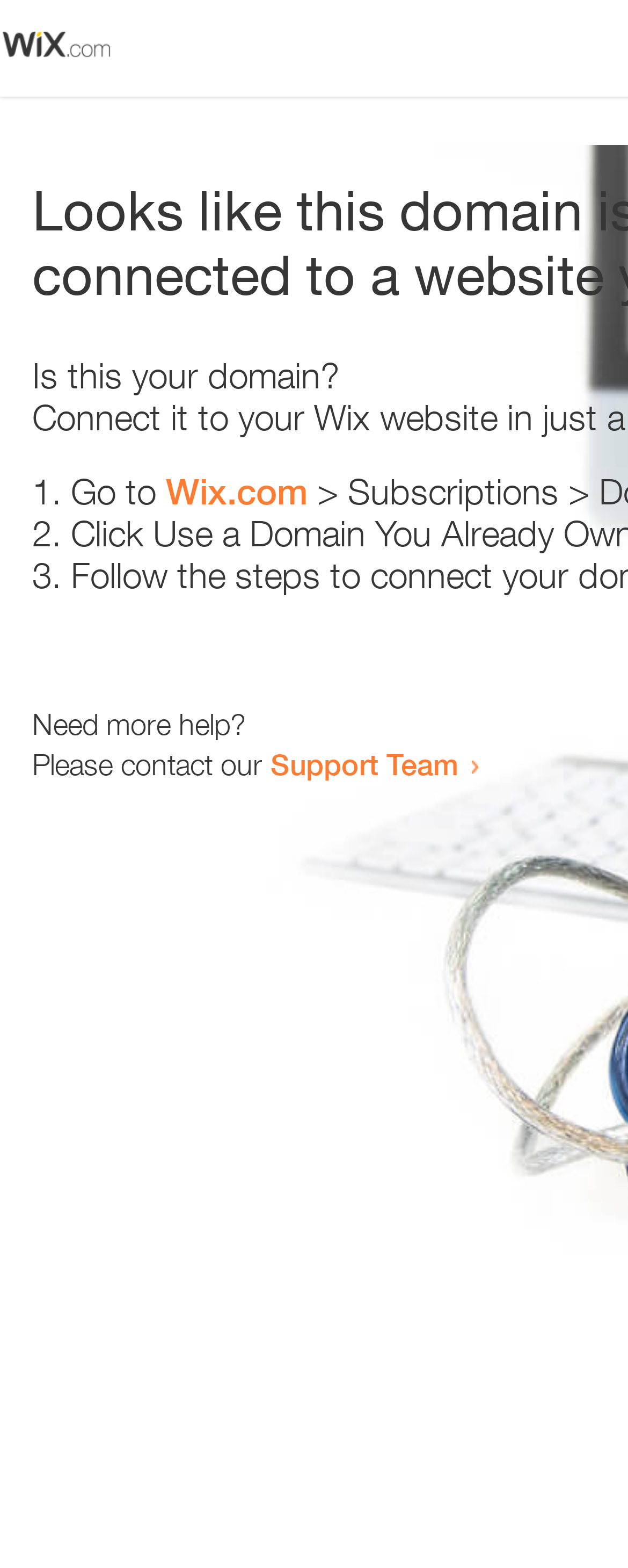Please give a one-word or short phrase response to the following question: 
Is the webpage related to domain management?

Yes